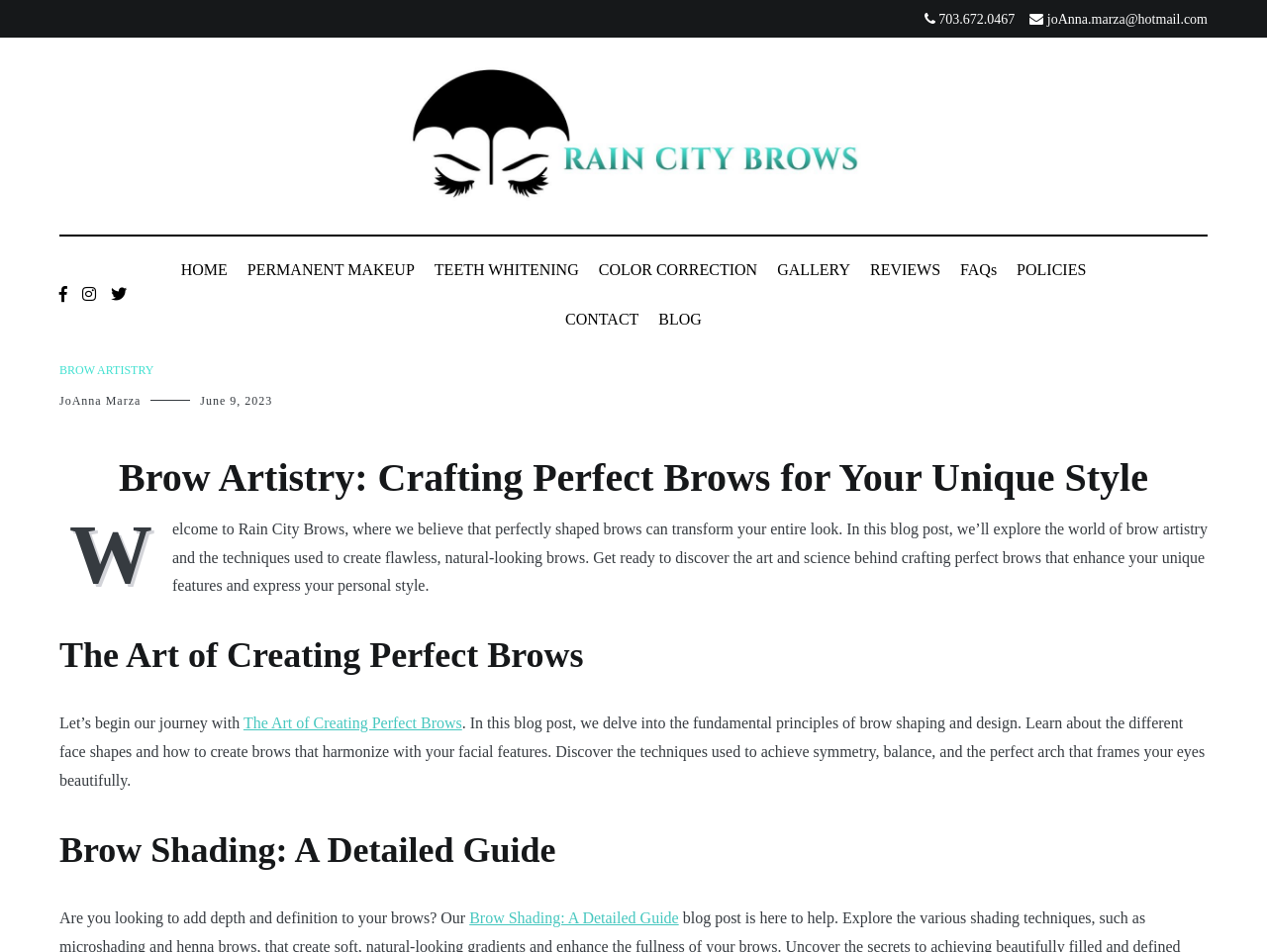Find the bounding box coordinates of the element you need to click on to perform this action: 'Click the phone number to contact'. The coordinates should be represented by four float values between 0 and 1, in the format [left, top, right, bottom].

[0.73, 0.012, 0.801, 0.028]